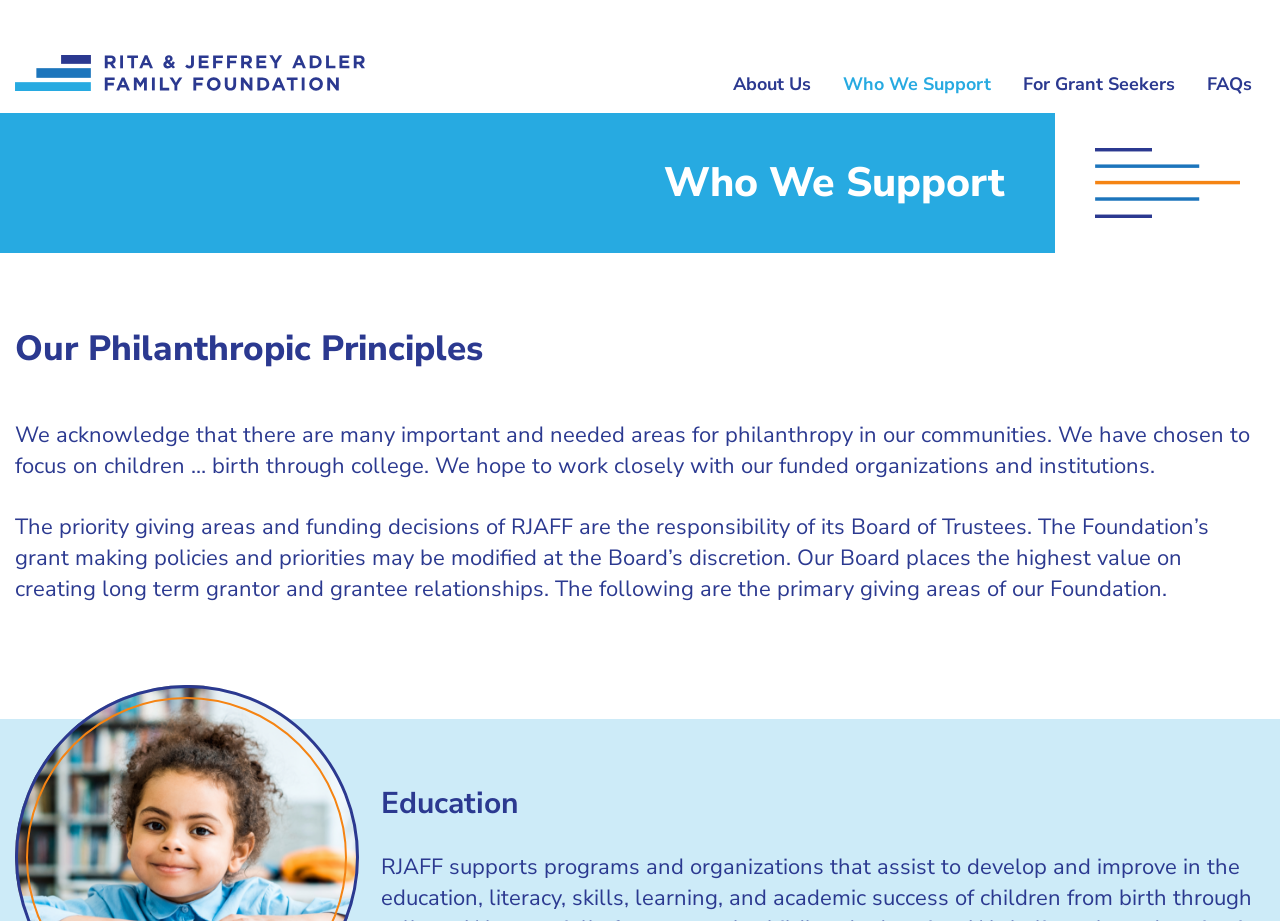Specify the bounding box coordinates (top-left x, top-left y, bottom-right x, bottom-right y) of the UI element in the screenshot that matches this description: Episode 16

None